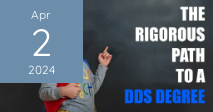What is the background color of the image?
Based on the image, provide your answer in one word or phrase.

Dark